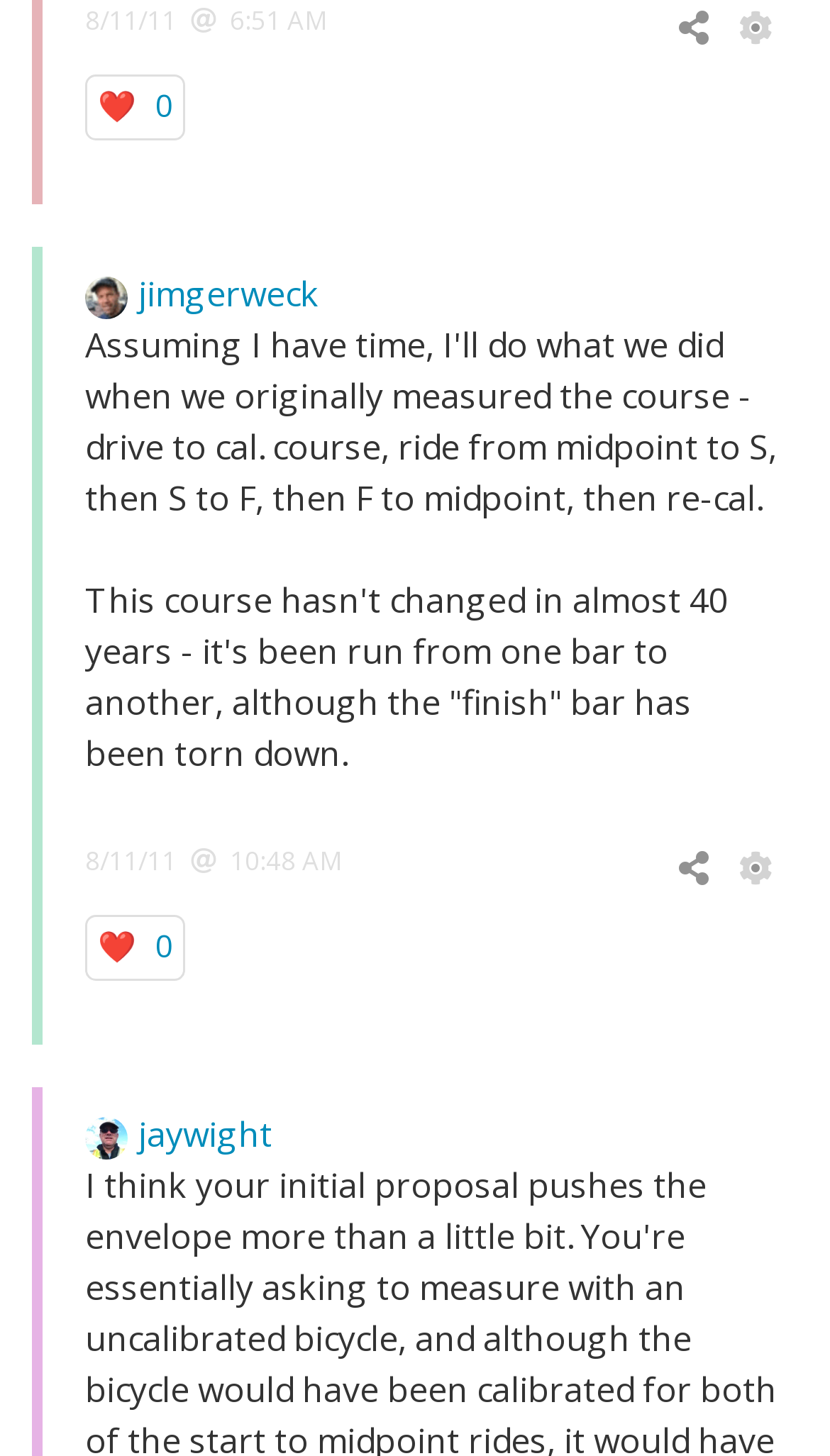Locate the bounding box coordinates of the element you need to click to accomplish the task described by this instruction: "View jaywight's profile".

[0.103, 0.763, 0.167, 0.795]